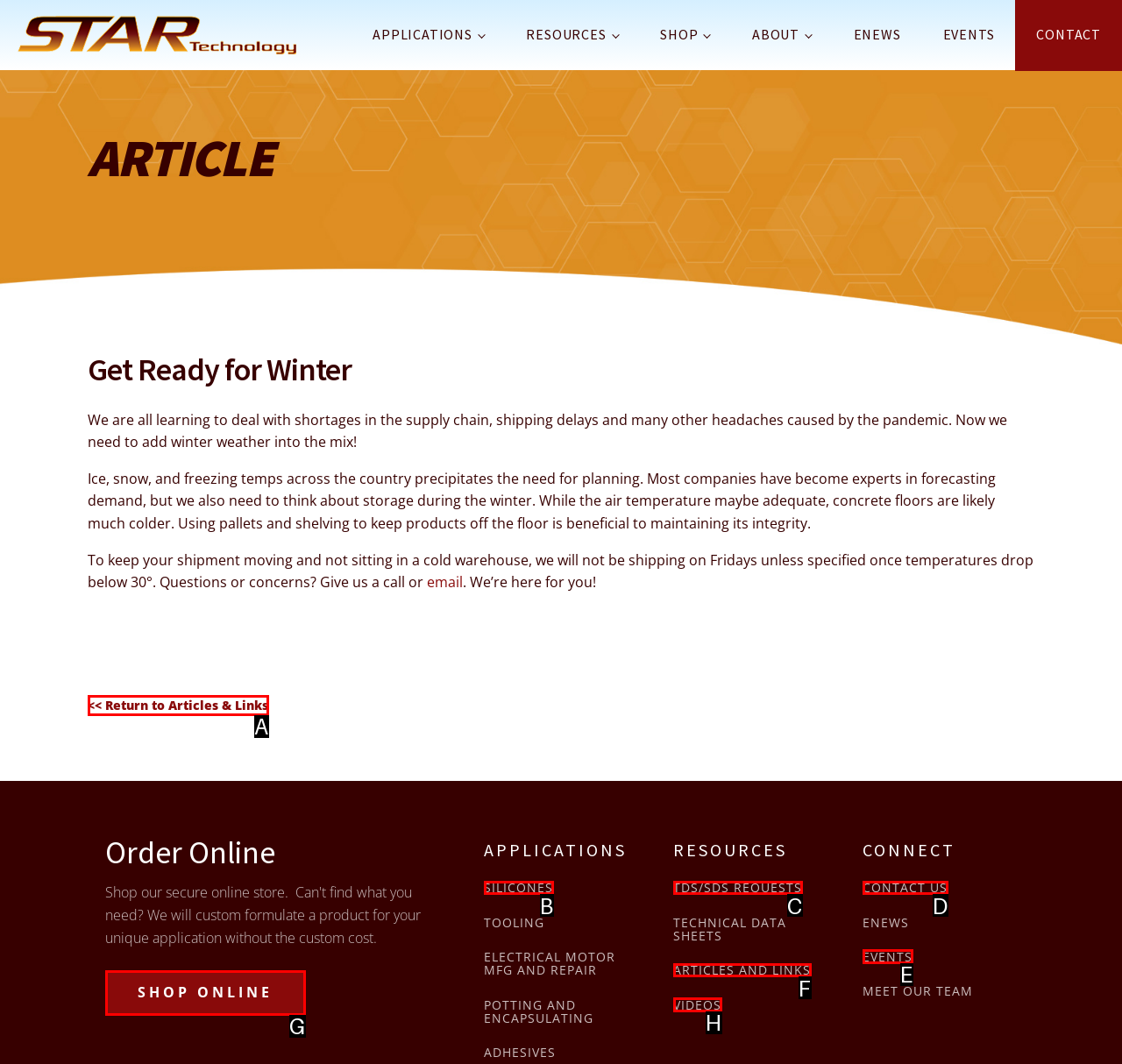What option should you select to complete this task: Click on the 'SHOP ONLINE' link? Indicate your answer by providing the letter only.

G